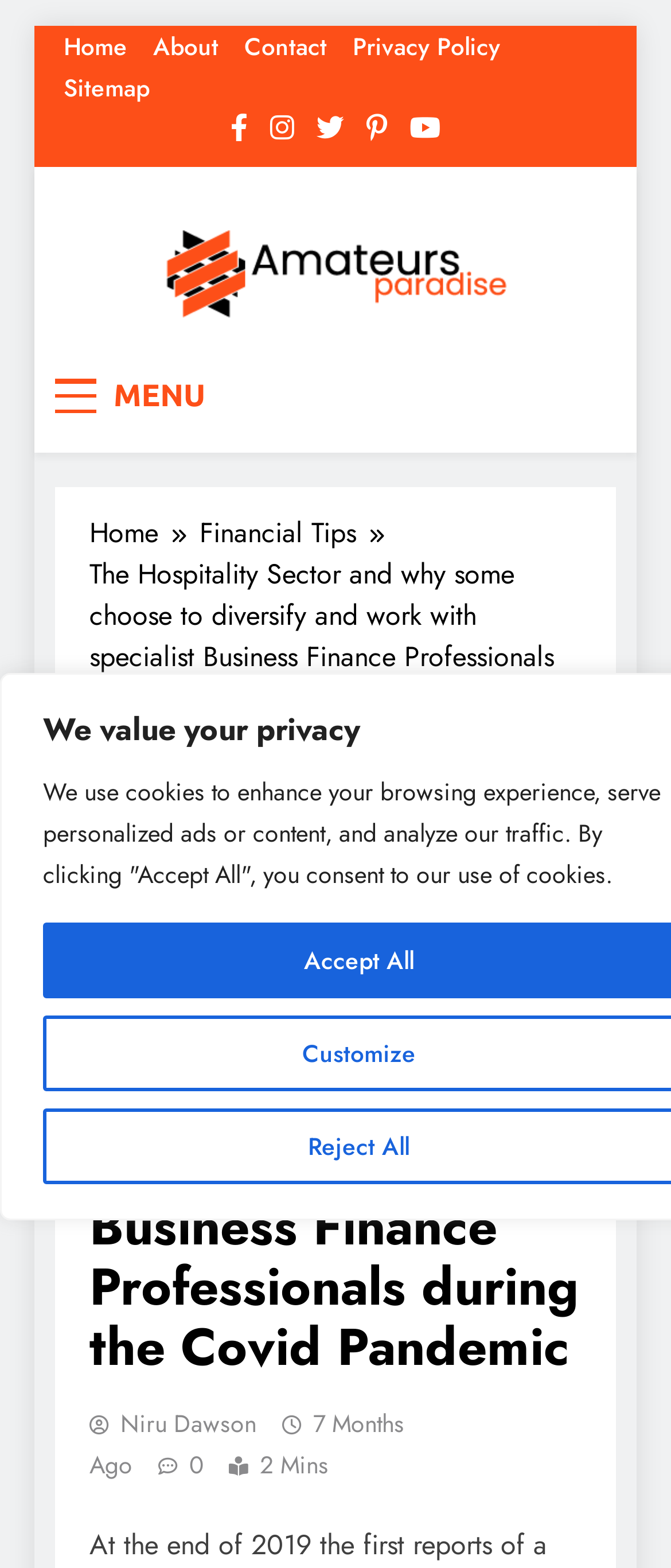Highlight the bounding box coordinates of the element you need to click to perform the following instruction: "Click on the 'MENU' button."

[0.082, 0.233, 0.327, 0.272]